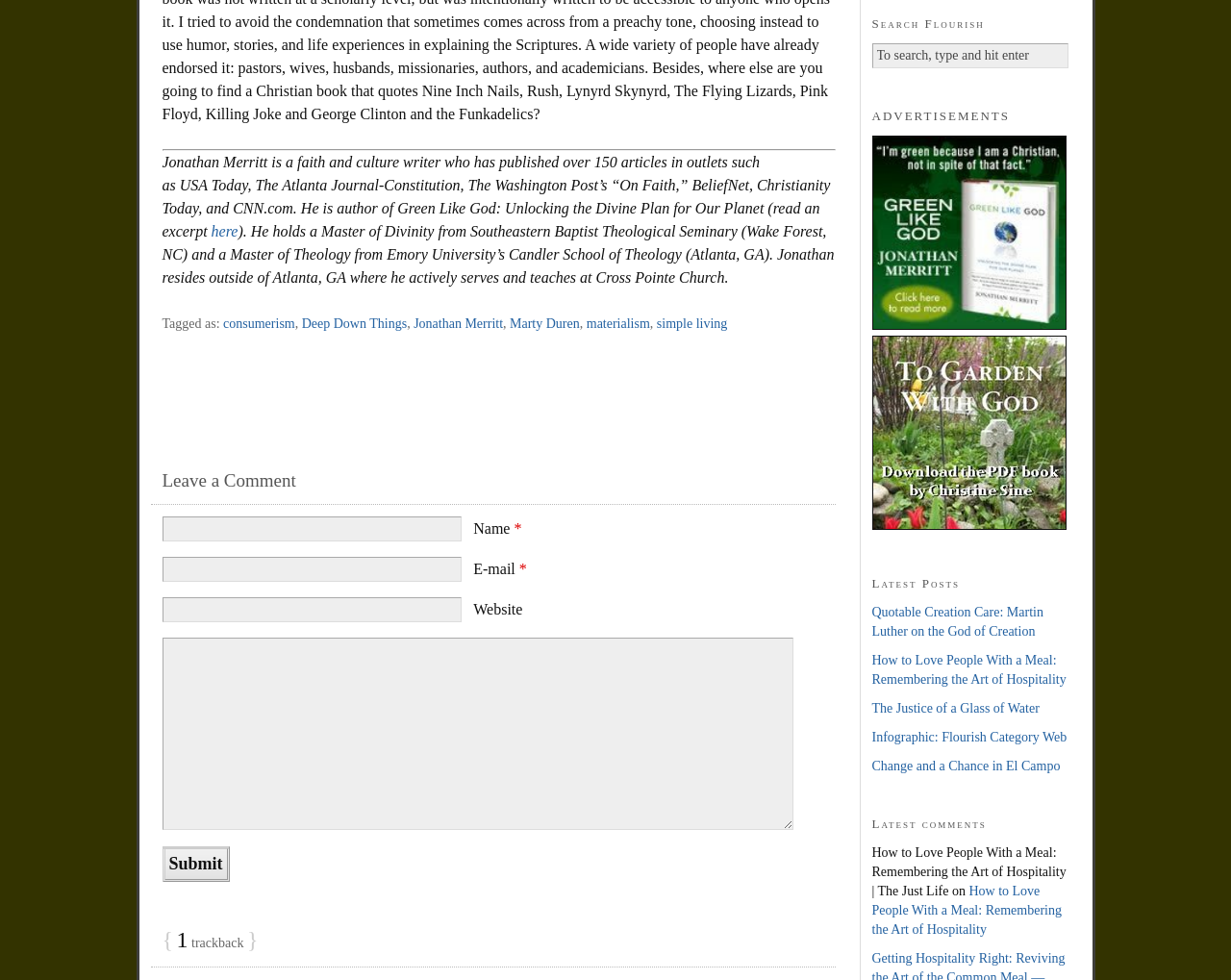Could you specify the bounding box coordinates for the clickable section to complete the following instruction: "Search for something in the search bar"?

[0.708, 0.044, 0.868, 0.069]